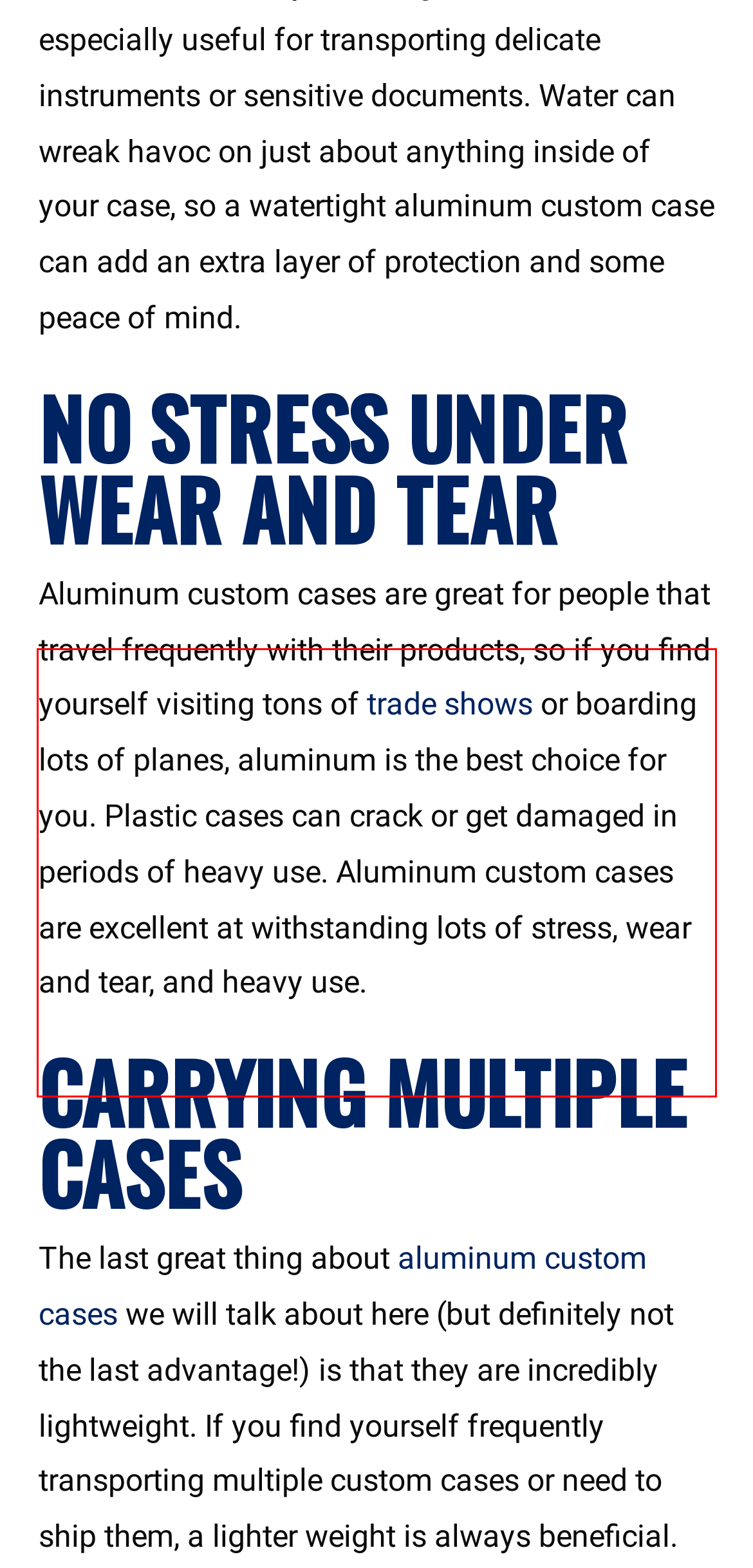Using OCR, extract the text content found within the red bounding box in the given webpage screenshot.

Aluminum custom cases are great for people that travel frequently with their products, so if you find yourself visiting tons of trade shows or boarding lots of planes, aluminum is the best choice for you. Plastic cases can crack or get damaged in periods of heavy use. Aluminum custom cases are excellent at withstanding lots of stress, wear and tear, and heavy use.